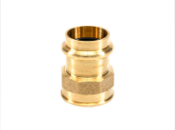What is the benefit of the polished finish?
Kindly give a detailed and elaborate answer to the question.

The caption states that the polished finish enhances both the aesthetic appeal and corrosion resistance of the adapter, making it a reliable choice for various fluid transfer applications.